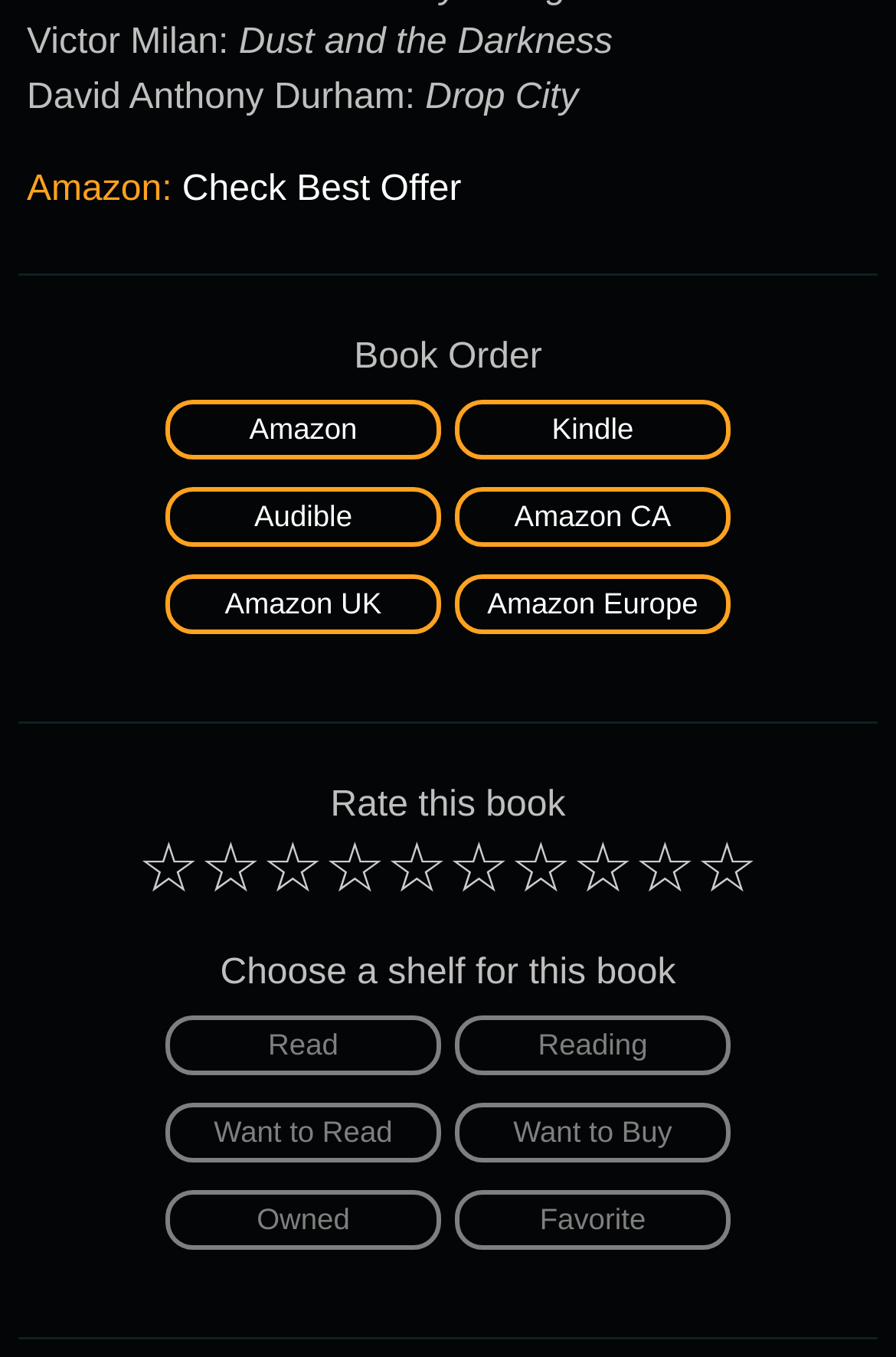Determine the coordinates of the bounding box that should be clicked to complete the instruction: "Rate this book". The coordinates should be represented by four float numbers between 0 and 1: [left, top, right, bottom].

[0.369, 0.579, 0.631, 0.607]